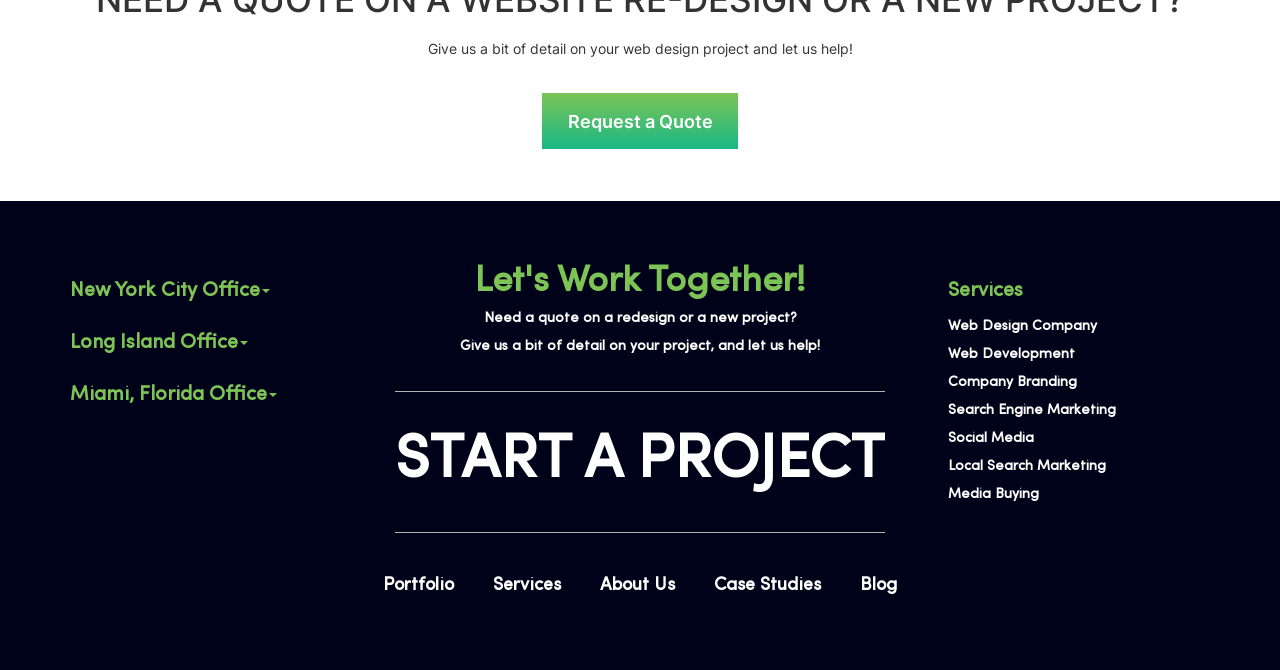What services does the company offer?
Give a single word or phrase as your answer by examining the image.

Web Design, Web Development, etc.